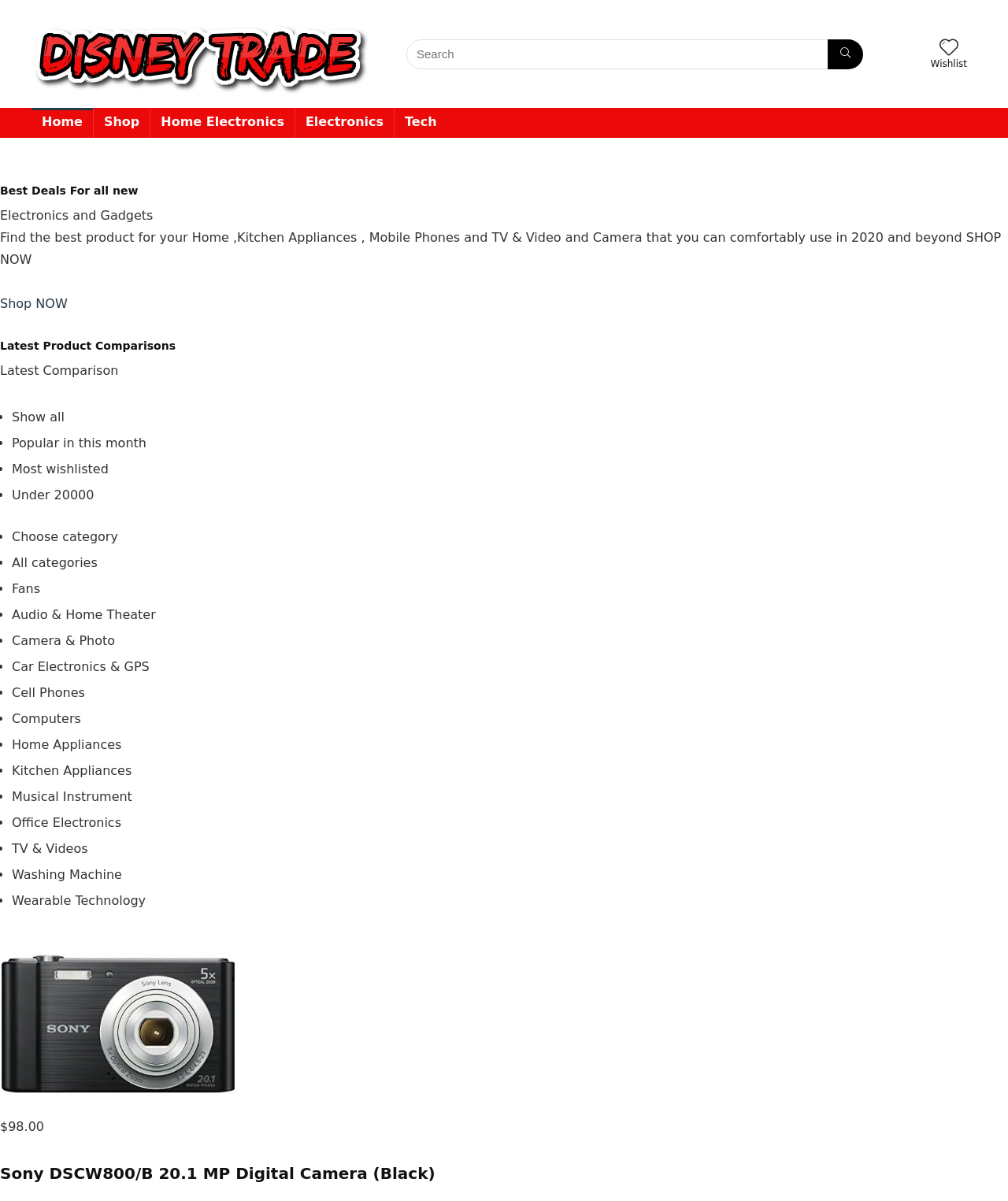Determine the bounding box coordinates for the area that should be clicked to carry out the following instruction: "Shop for Electronics".

[0.293, 0.09, 0.391, 0.115]